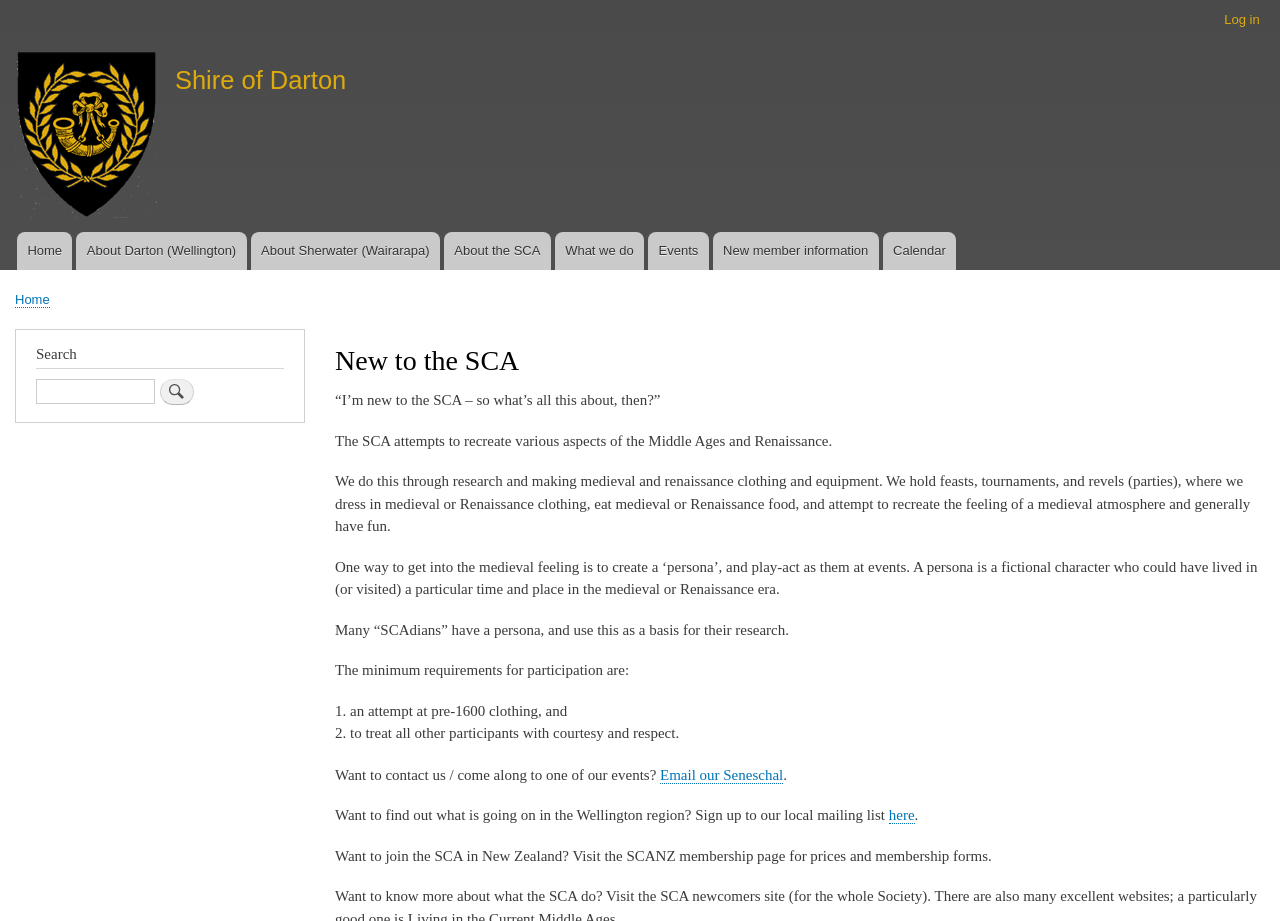Please identify the bounding box coordinates of the element's region that needs to be clicked to fulfill the following instruction: "Visit our Facebook". The bounding box coordinates should consist of four float numbers between 0 and 1, i.e., [left, top, right, bottom].

None